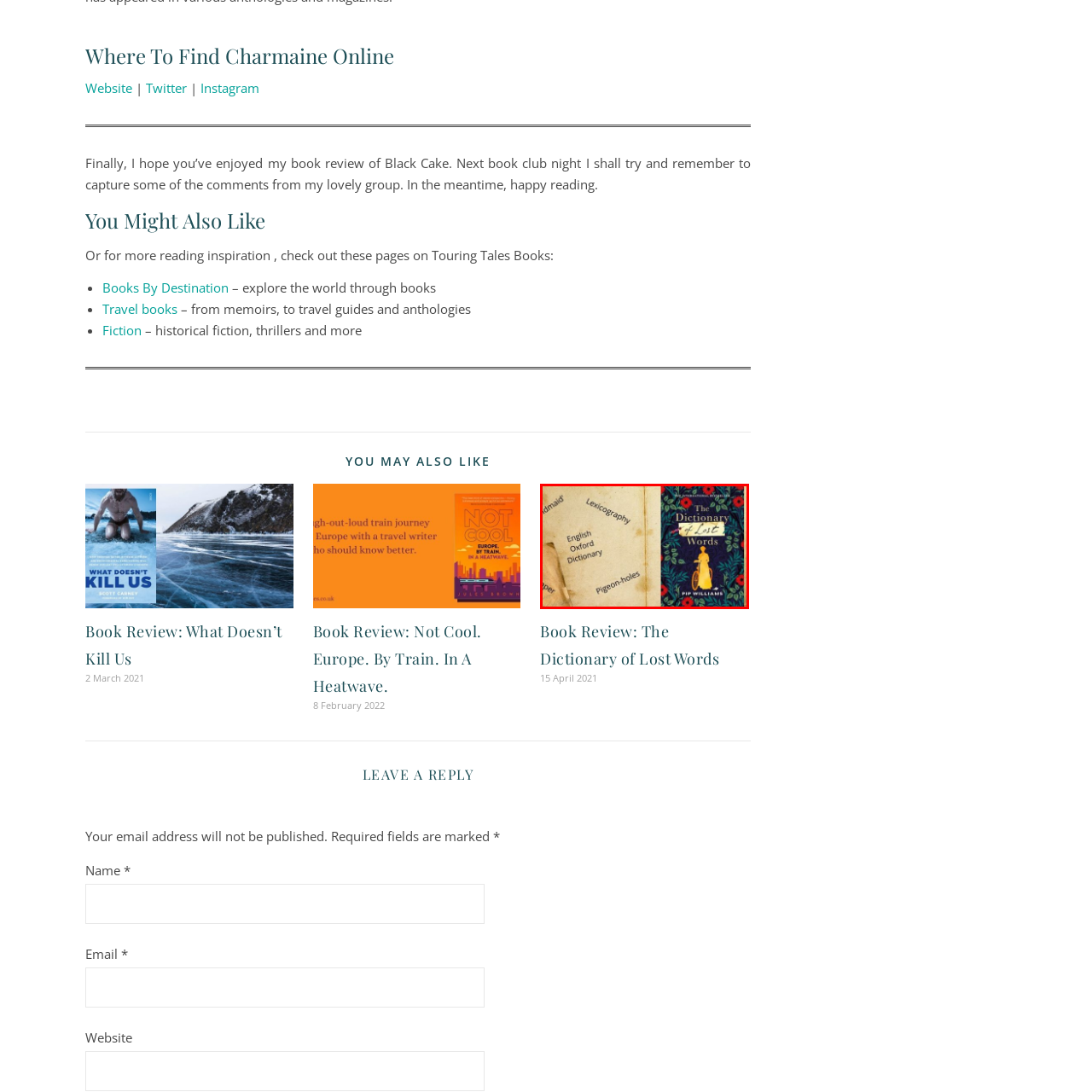Offer a detailed account of what is shown inside the red bounding box.

This image features the cover of the book "The Dictionary of Lost Words" by Pip Williams, prominently displayed on the right side. The cover is adorned with a deep blue background, illustrated with vibrant red flowers, and depicts a figure in a long dress, symbolizing the themes of language and history explored within the narrative. To the left, fragments of an open book page show handwritten terms related to lexicography, including words like "Pigeon-holes" and "English Oxford Dictionary." The contrasting elements suggest a connection between the art of defining words and the emotional weight of those lost in the passage of time, inviting readers into a story that intertwines personal and linguistic exploration. The inclusion of the title and author's name emphasizes the book's significance in contemporary literature.